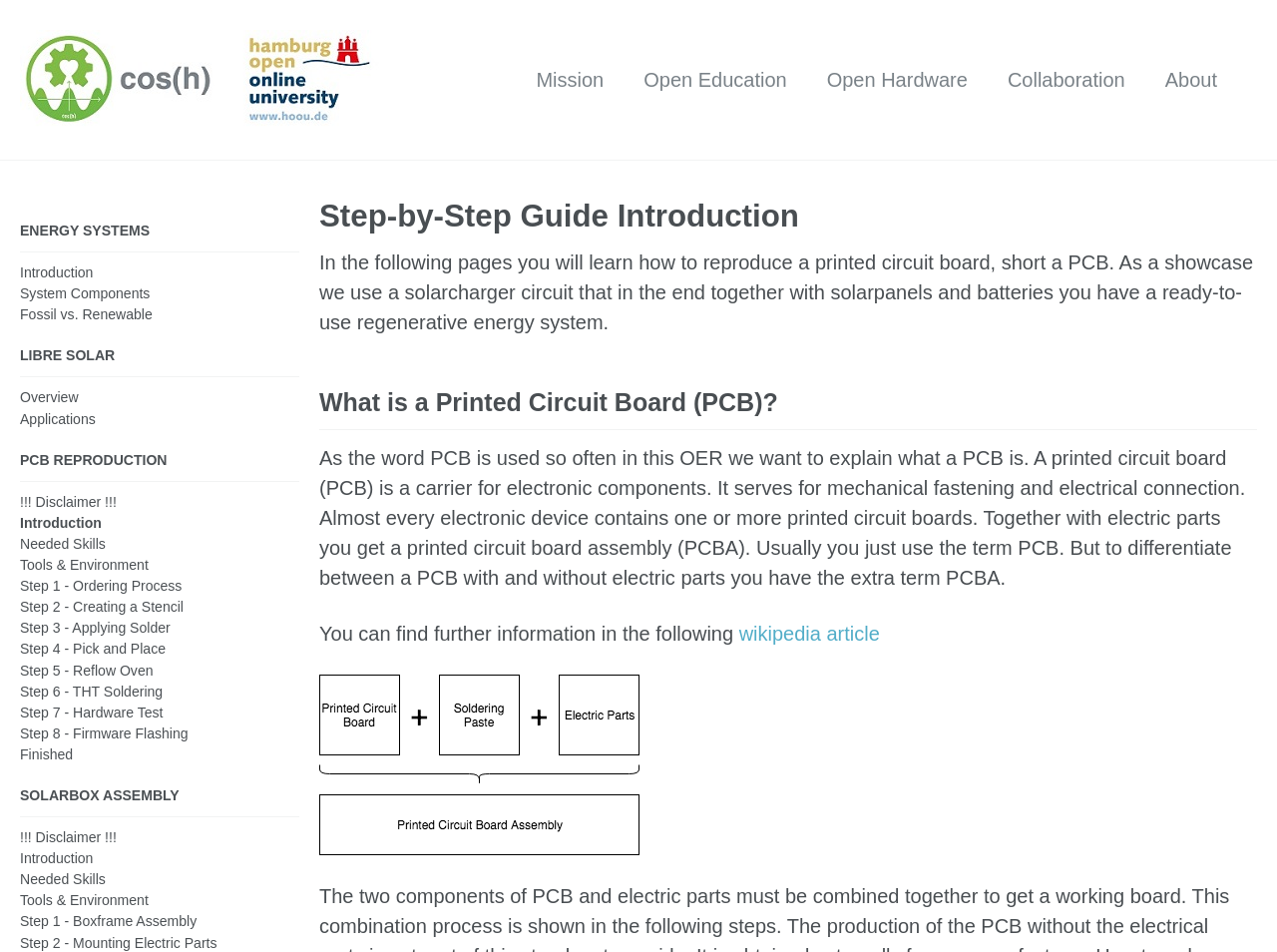Please give the bounding box coordinates of the area that should be clicked to fulfill the following instruction: "Learn more about what is a printed circuit board (PCB)". The coordinates should be in the format of four float numbers from 0 to 1, i.e., [left, top, right, bottom].

[0.25, 0.407, 0.984, 0.452]